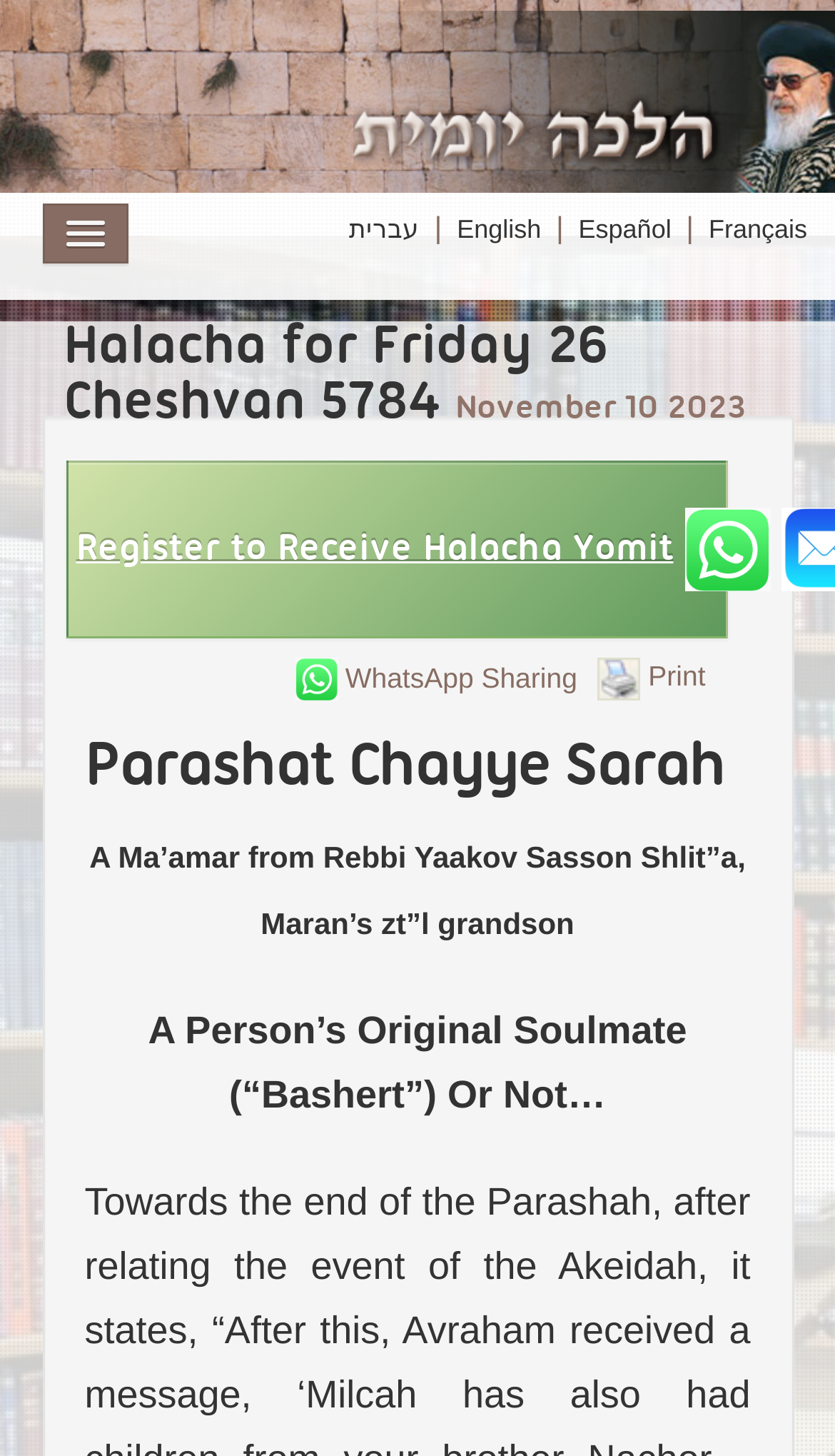Give a concise answer using only one word or phrase for this question:
What are the sharing options available?

WhatsApp and Print